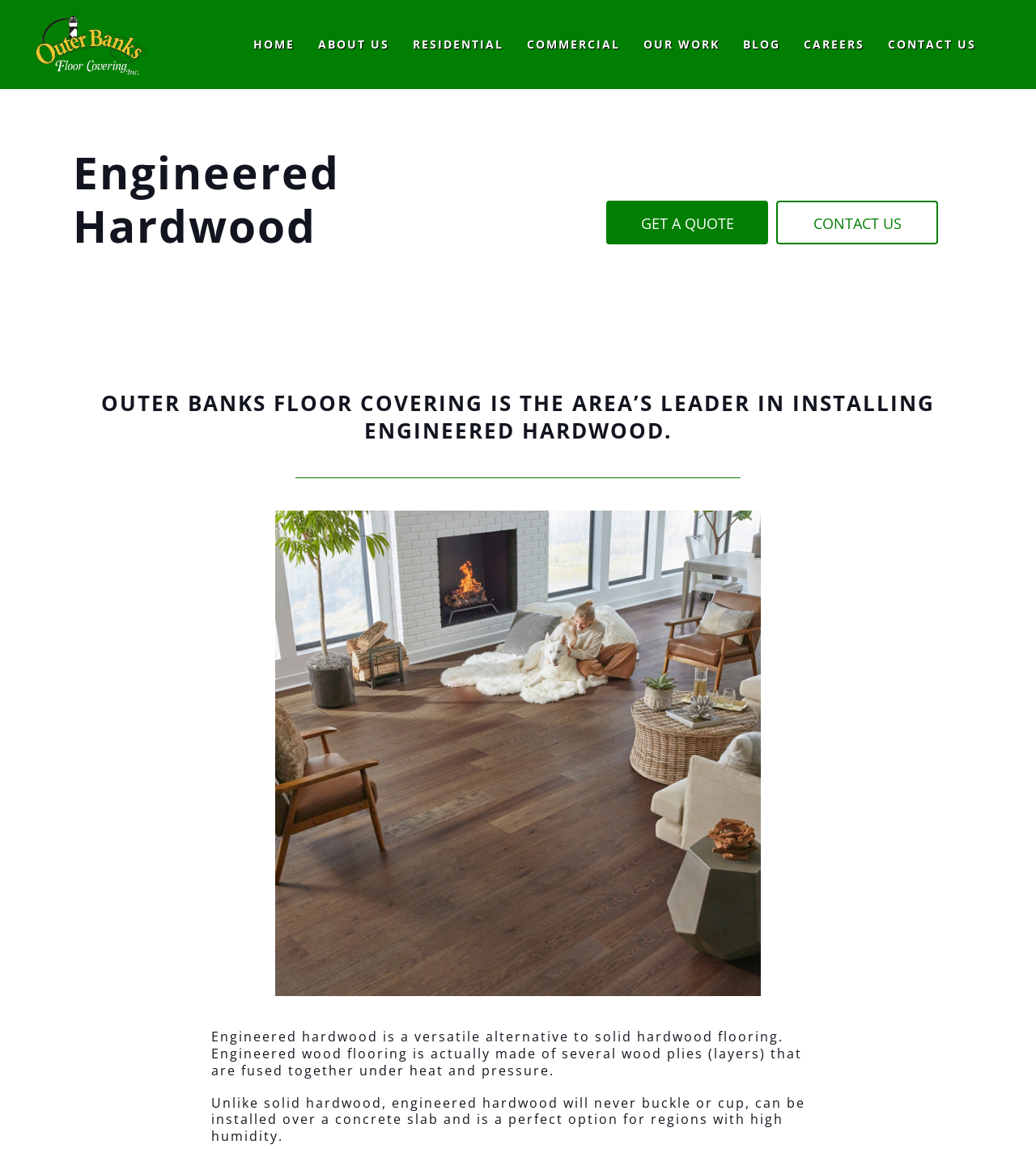What is the benefit of engineered hardwood?
Provide a thorough and detailed answer to the question.

According to the webpage, engineered hardwood will never buckle or cup, which is a benefit compared to solid hardwood flooring. This is stated in the text 'Unlike solid hardwood, engineered hardwood will never buckle or cup...'.